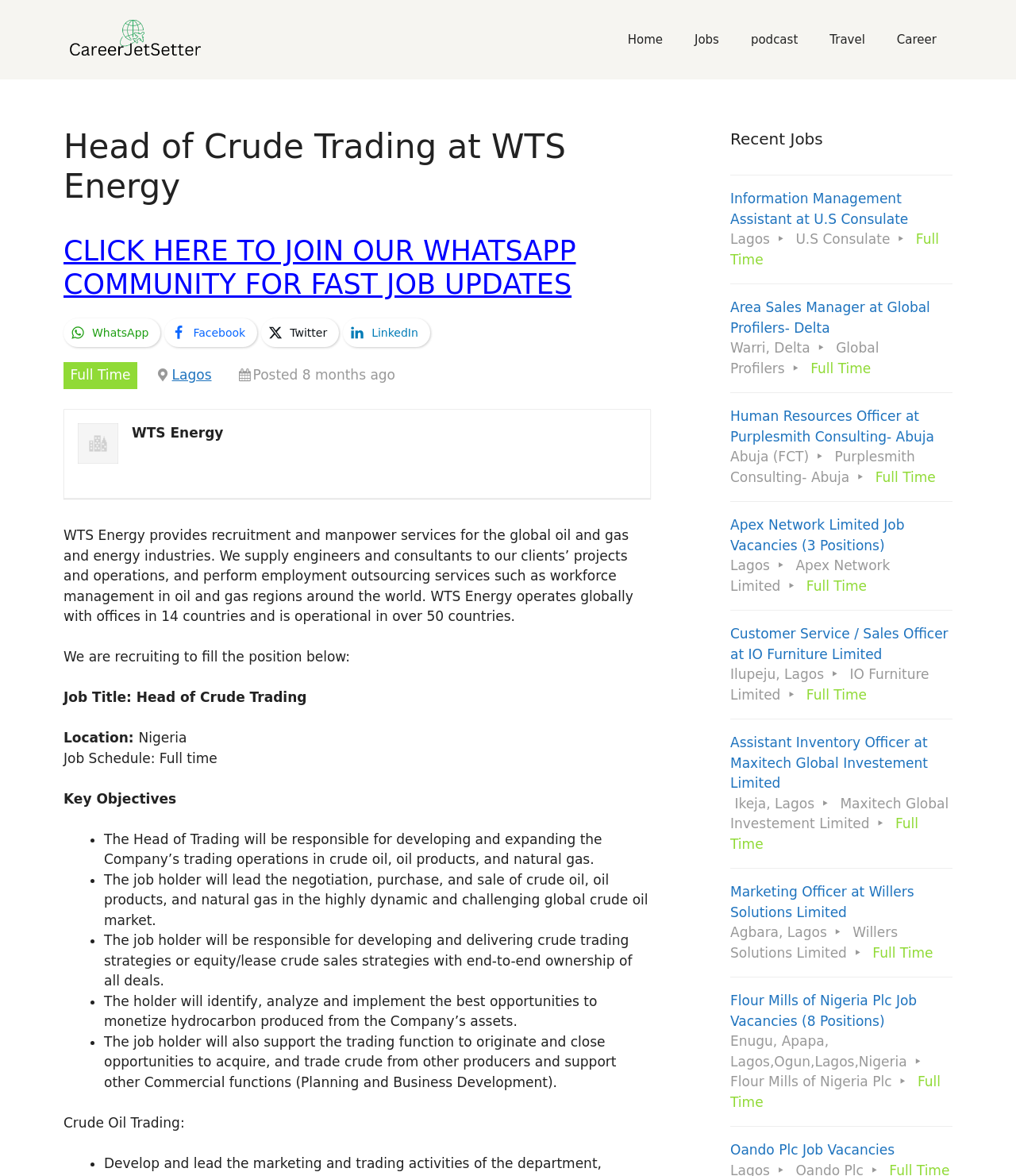Find the bounding box coordinates of the UI element according to this description: "Dealers".

None